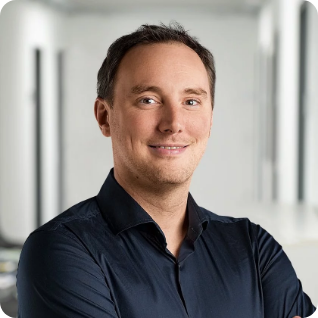Produce a meticulous caption for the image.

The image features Tobias Mayer, identified as a Security Expert at ConnectedCare. He is dressed in a dark button-up shirt and stands confidently with his arms crossed, smiling at the camera. The background is softly blurred, suggesting a professional environment, likely in an office setting. This portrayal highlights his approachable demeanor and professionalism, reinforcing his role as an expert whom clients can consult regarding data protection and IT security matters.